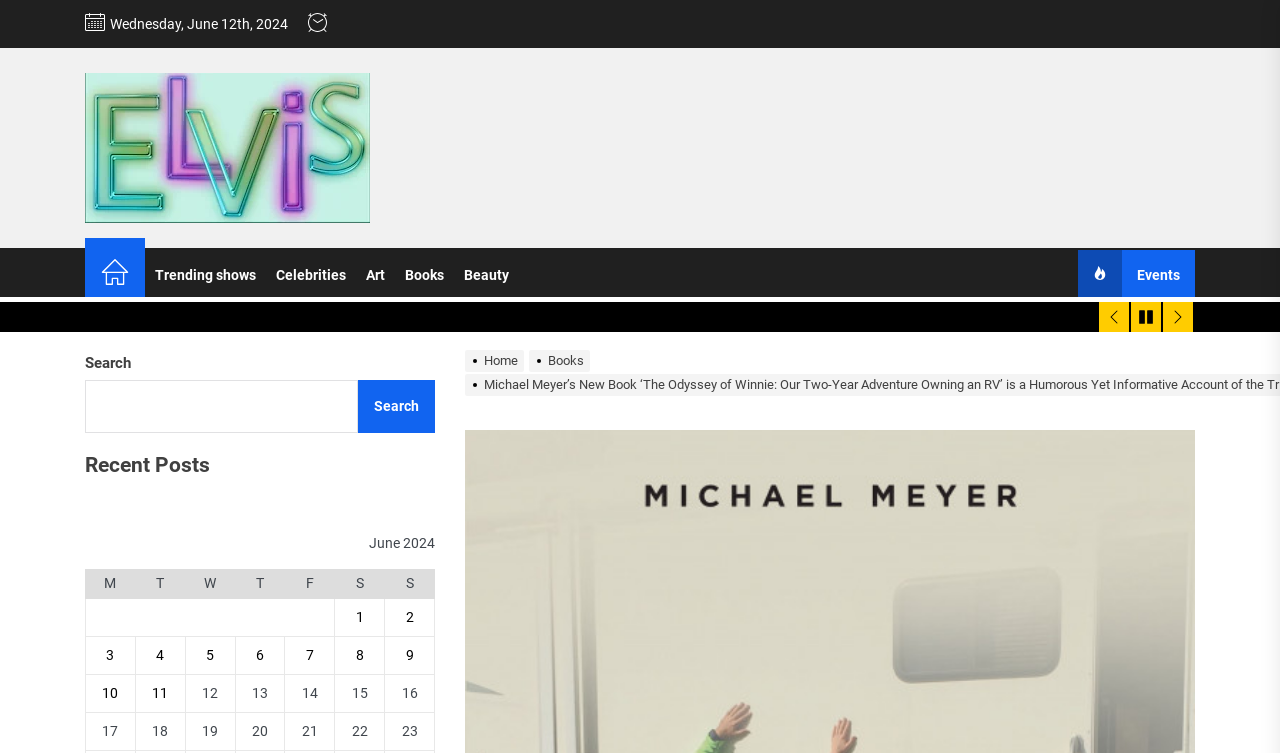How many recent posts are displayed on the webpage?
Refer to the image and provide a detailed answer to the question.

I found a section 'Recent Posts' on the webpage, which displays 7 recent posts with their publication dates, suggesting that there are 7 recent posts displayed on the webpage.